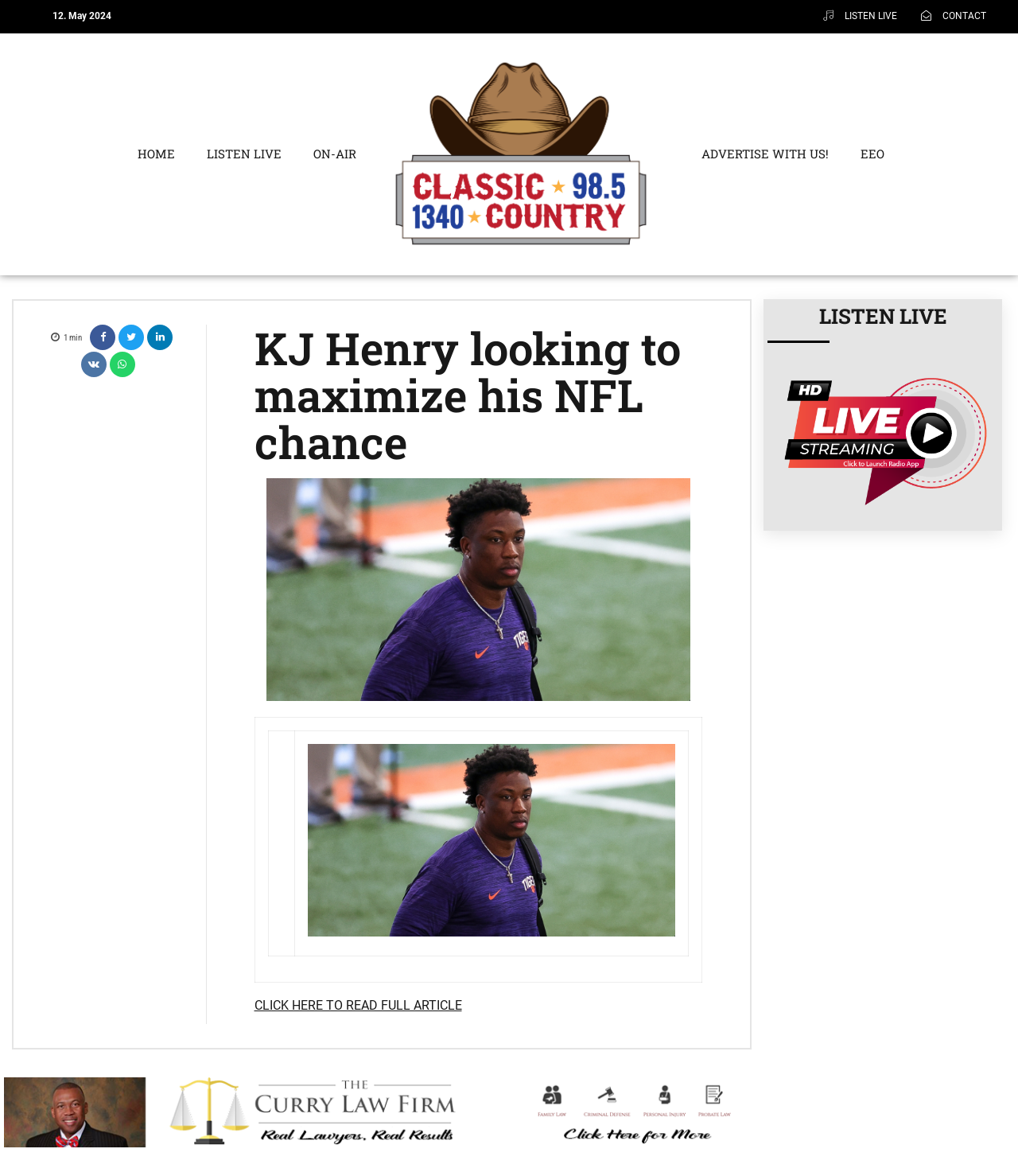Determine the coordinates of the bounding box that should be clicked to complete the instruction: "read full article". The coordinates should be represented by four float numbers between 0 and 1: [left, top, right, bottom].

[0.25, 0.849, 0.454, 0.861]